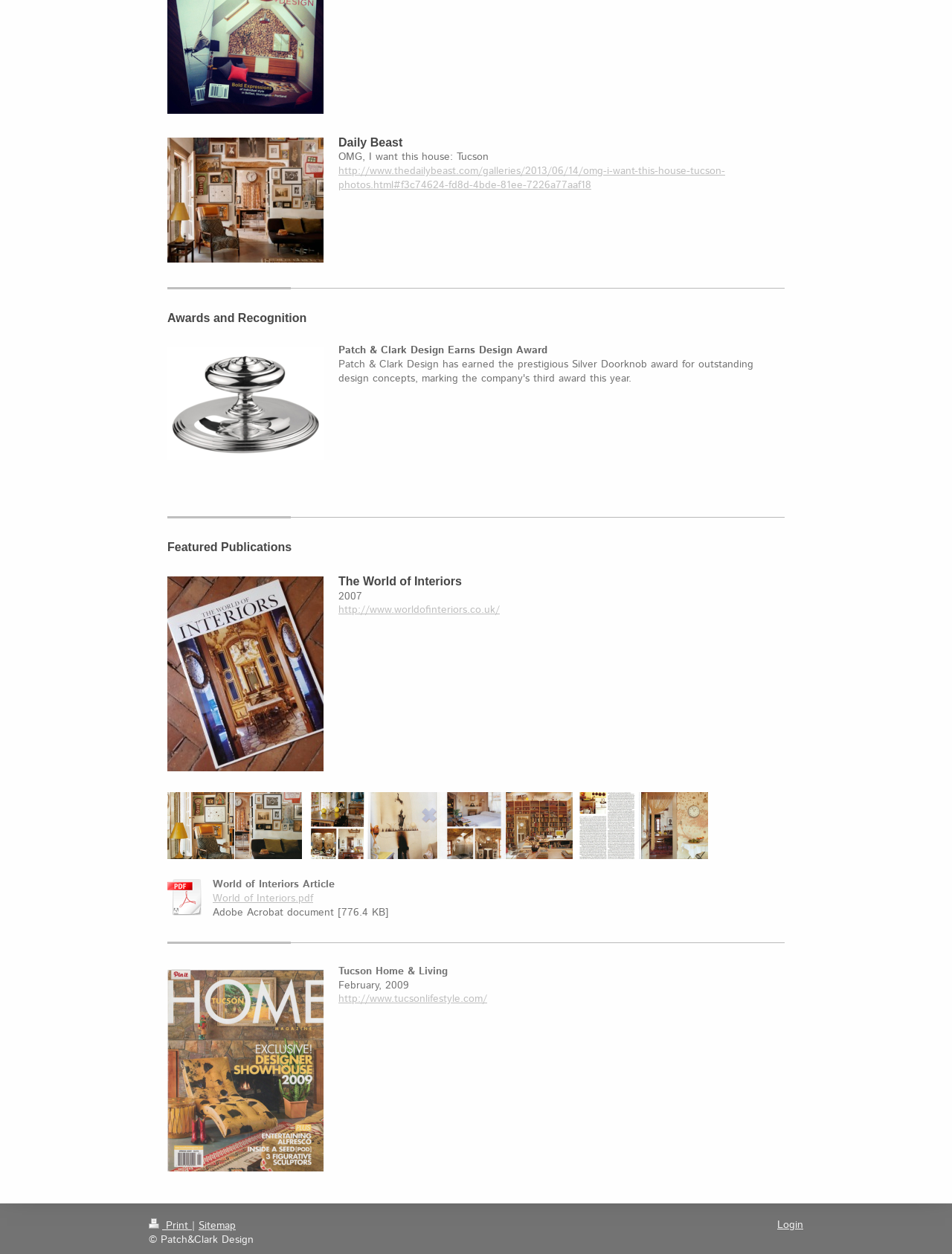Highlight the bounding box coordinates of the element you need to click to perform the following instruction: "Read the article 'OMG, I want this house: Tucson'."

[0.355, 0.119, 0.513, 0.131]